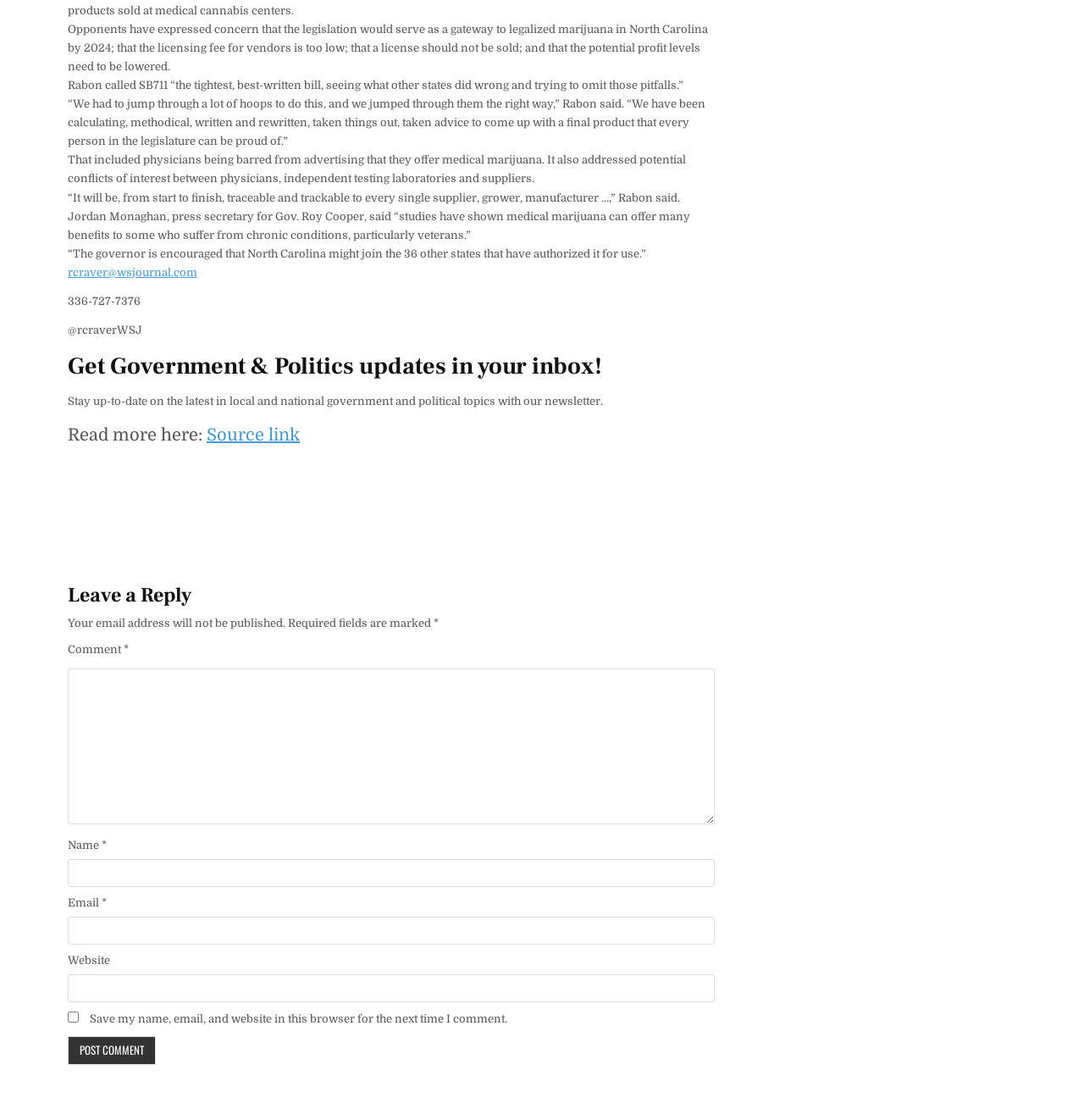Find the bounding box coordinates of the element you need to click on to perform this action: 'Enter a comment'. The coordinates should be represented by four float values between 0 and 1, in the format [left, top, right, bottom].

[0.062, 0.596, 0.659, 0.736]